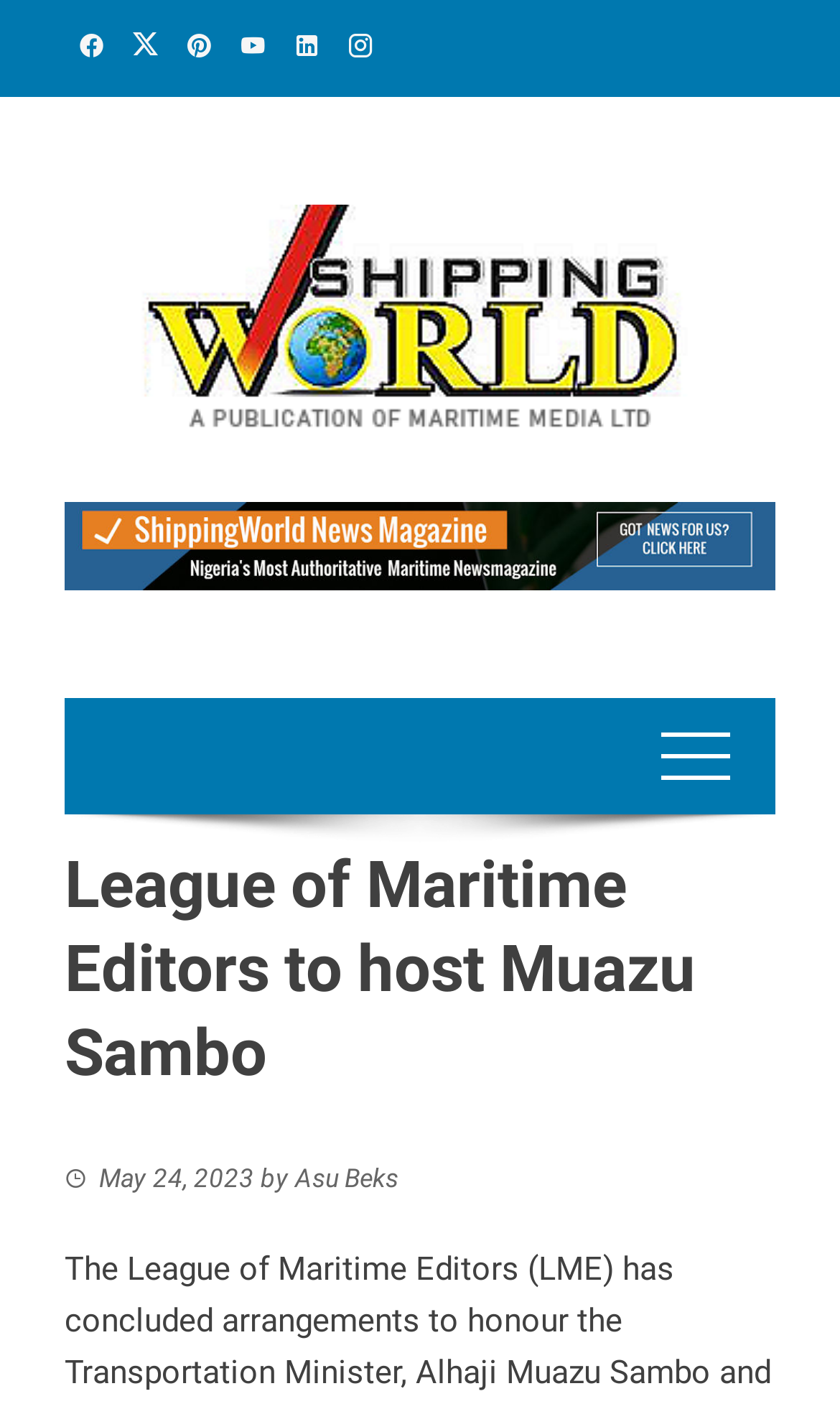Determine the bounding box for the UI element that matches this description: "alt="Shipping world logo"".

[0.151, 0.22, 0.849, 0.247]